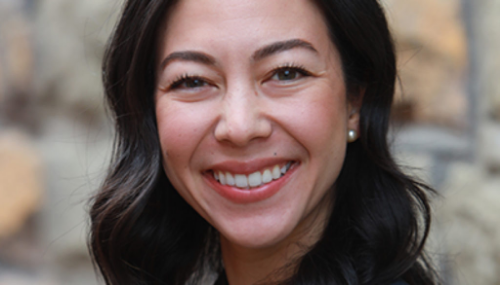What is Keyan Botsford's goal in her community work?
Based on the screenshot, provide your answer in one word or phrase.

Create positive change